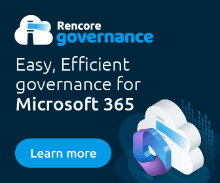What is the purpose of the call to action 'Learn more'?
Give a one-word or short-phrase answer derived from the screenshot.

To explore further